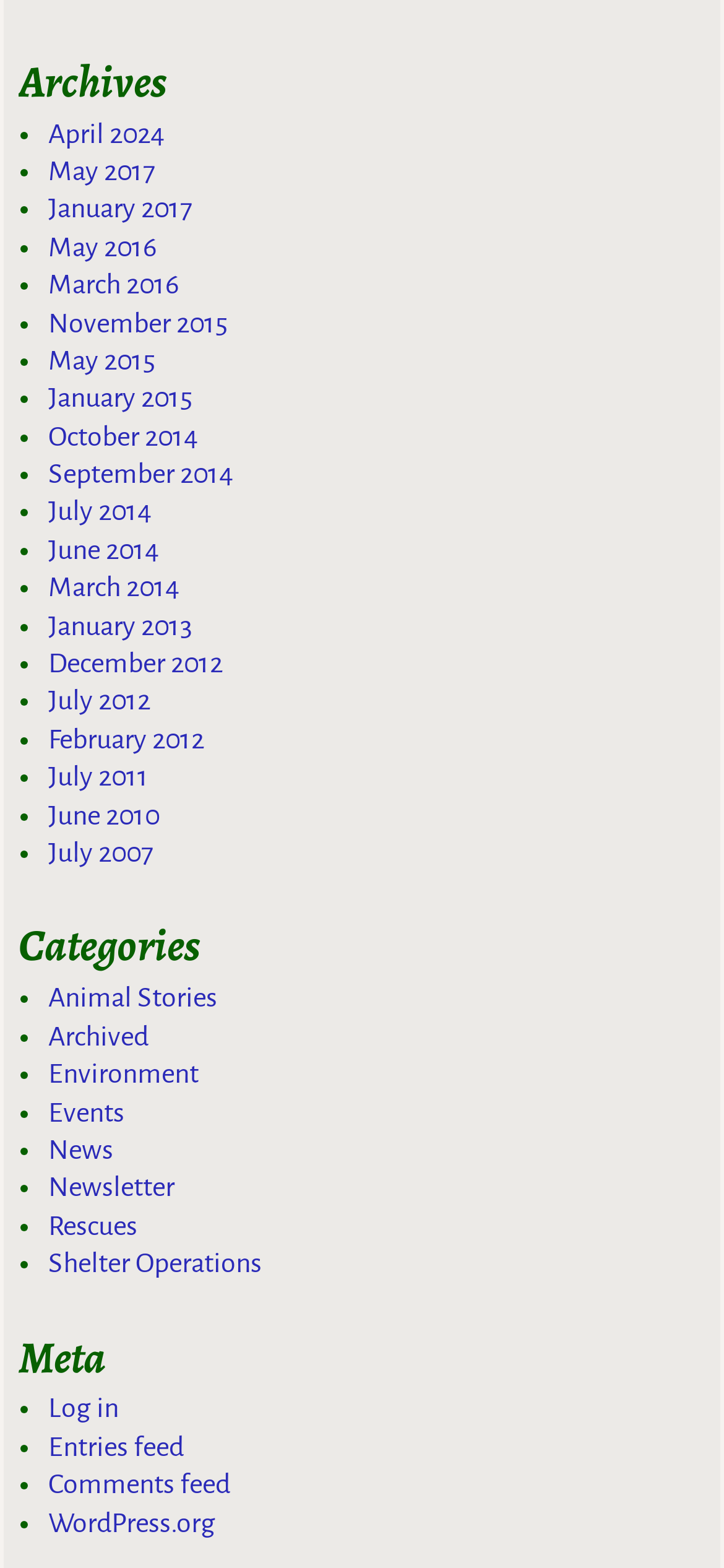Determine the bounding box coordinates for the UI element described. Format the coordinates as (top-left x, top-left y, bottom-right x, bottom-right y) and ensure all values are between 0 and 1. Element description: Environment

[0.067, 0.675, 0.274, 0.694]